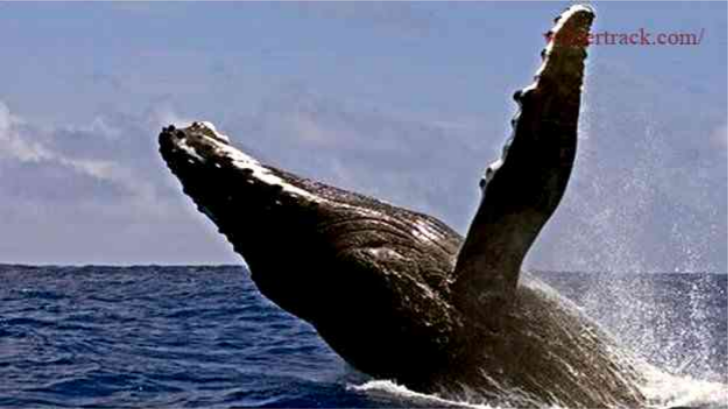How do humpback whales contribute to the health of marine environments?
Carefully analyze the image and provide a thorough answer to the question.

Humpback whales contribute to the health of marine environments through their remarkable migratory patterns and complex songs, which not only enhance their communication and social structures but also have a positive impact on the ecosystem.